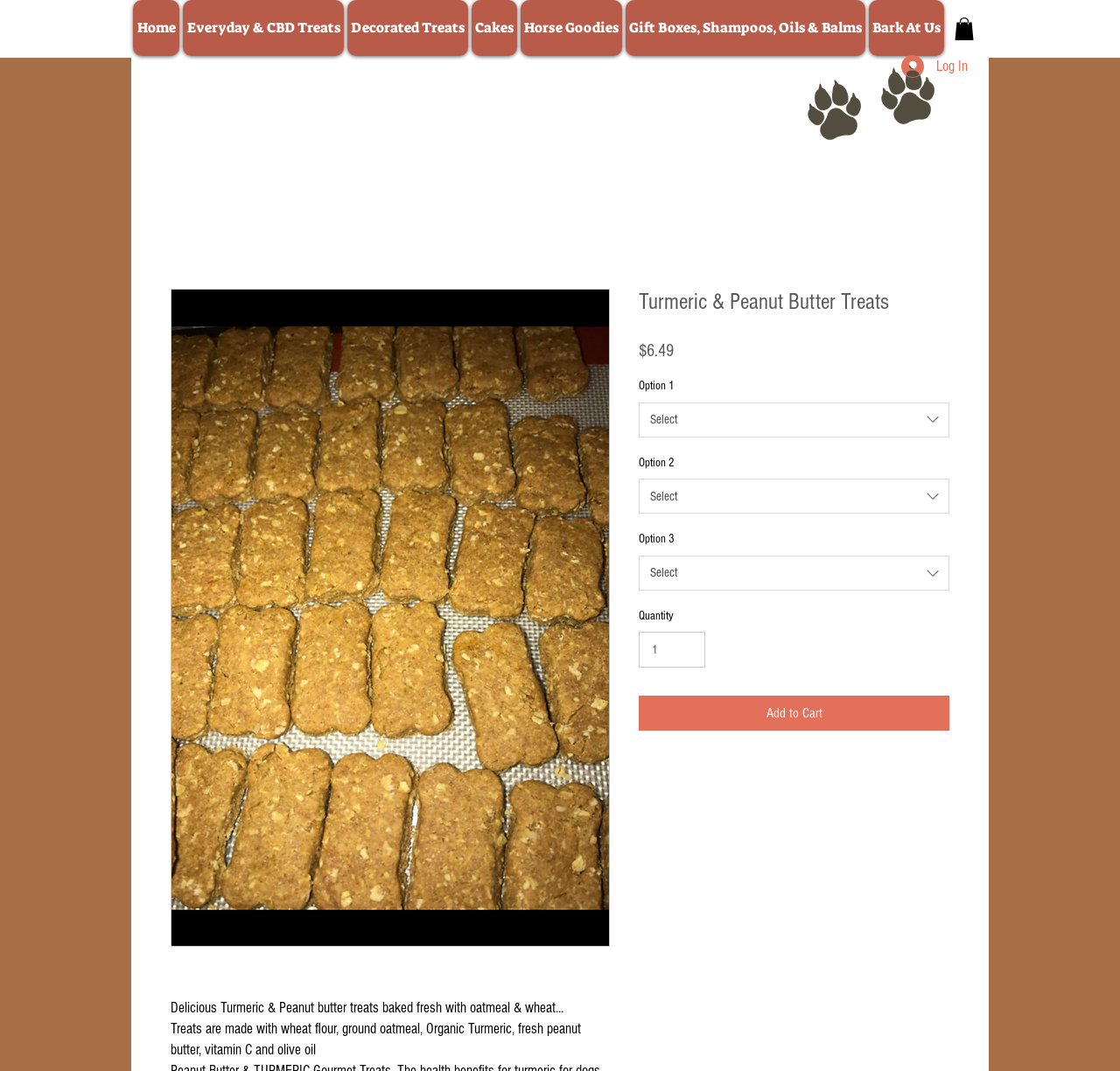From the webpage screenshot, predict the bounding box coordinates (top-left x, top-left y, bottom-right x, bottom-right y) for the UI element described here: Decorated Treats

[0.31, 0.0, 0.418, 0.052]